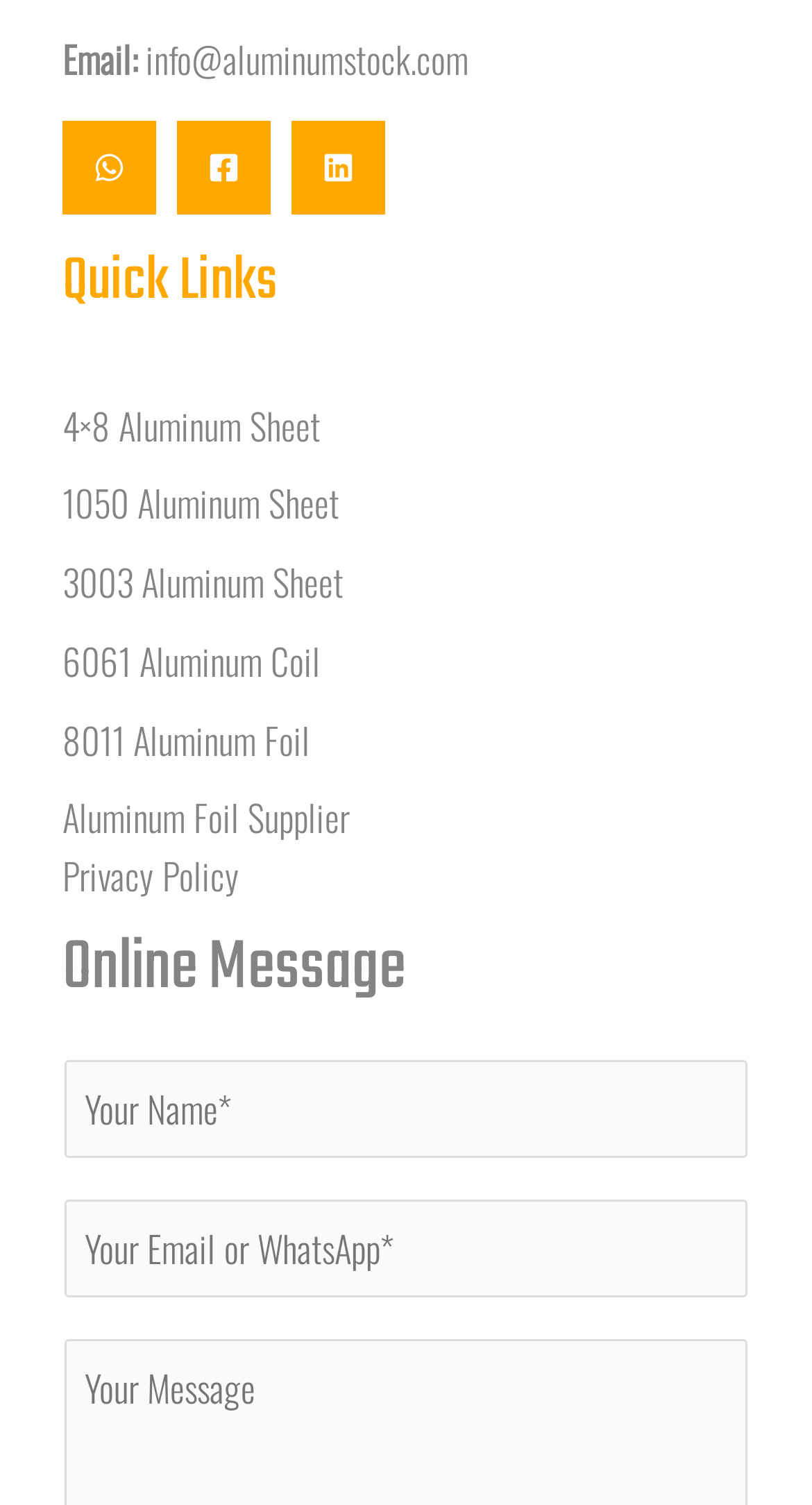How many quick links are there?
Refer to the image and provide a concise answer in one word or phrase.

6